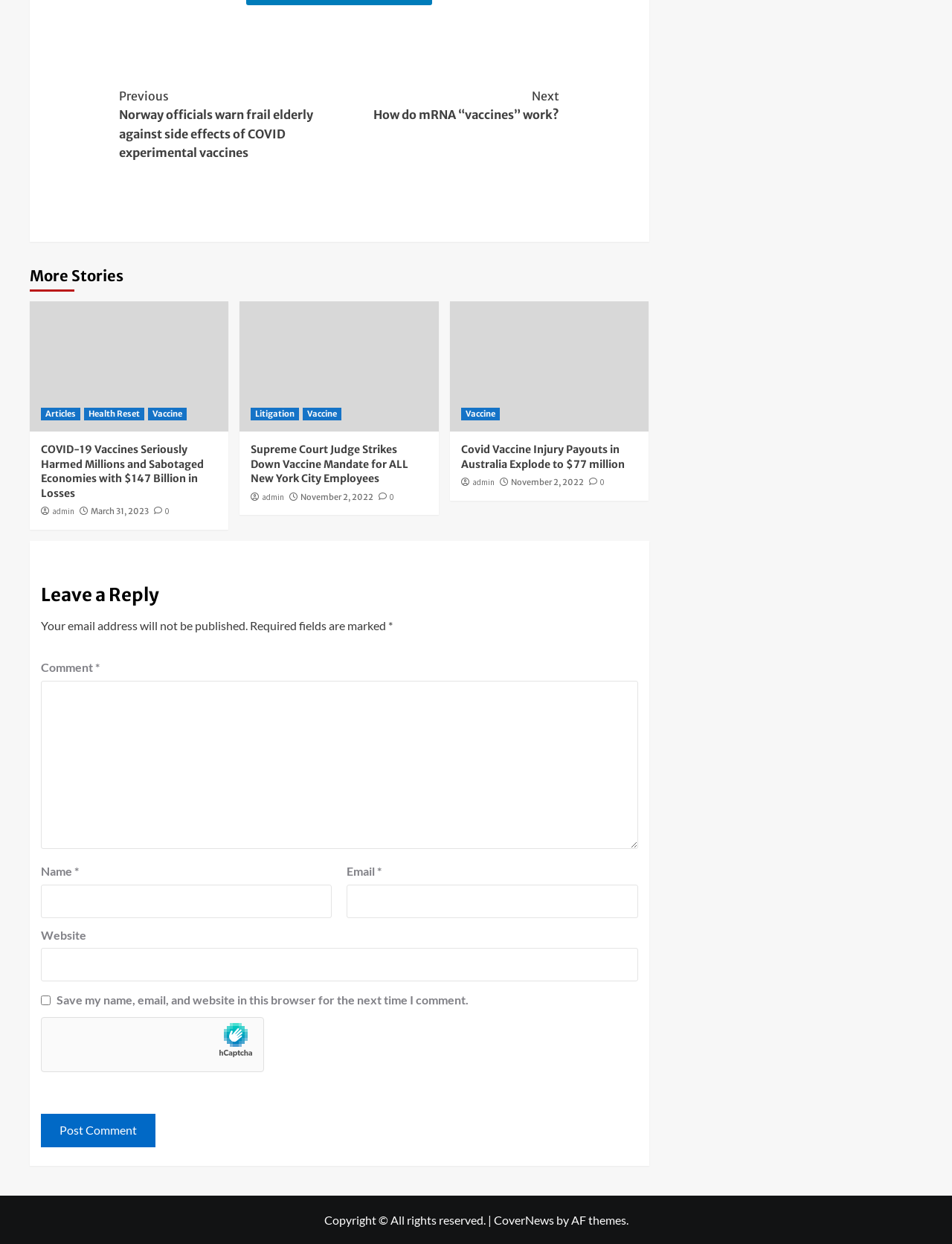Based on the image, please respond to the question with as much detail as possible:
What is the purpose of the 'Continue Reading' button?

The 'Continue Reading' button is located at the top of the webpage, and it is likely that it allows users to read more content related to the current article or topic. The button is placed in a prominent position, indicating its importance in facilitating user engagement with the webpage's content.